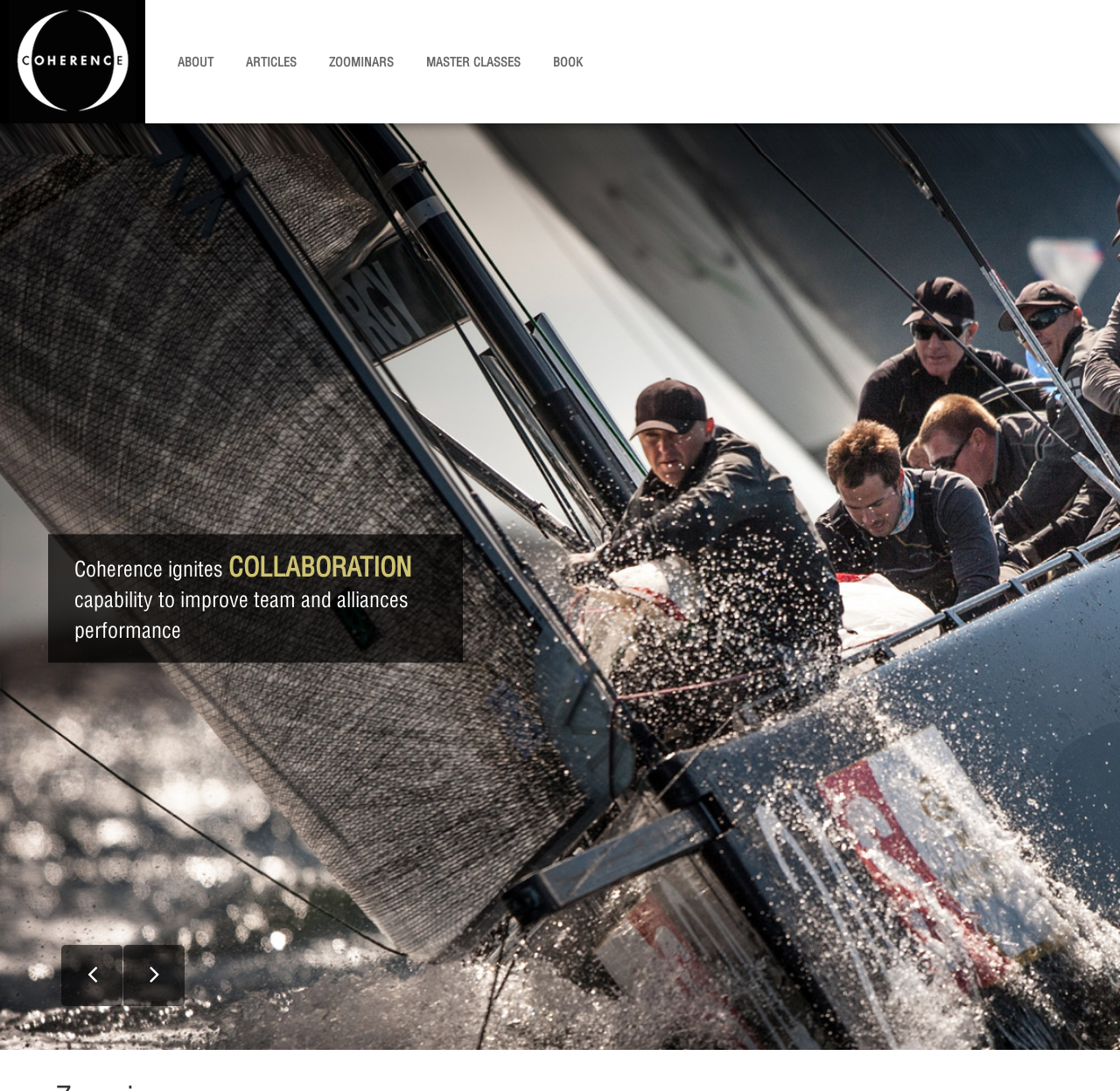What is the company name?
Carefully analyze the image and provide a detailed answer to the question.

The company name can be found in the footer section of the webpage, where it is written as 'Coherence Inc. / Offices in San Francisco and Miami'.